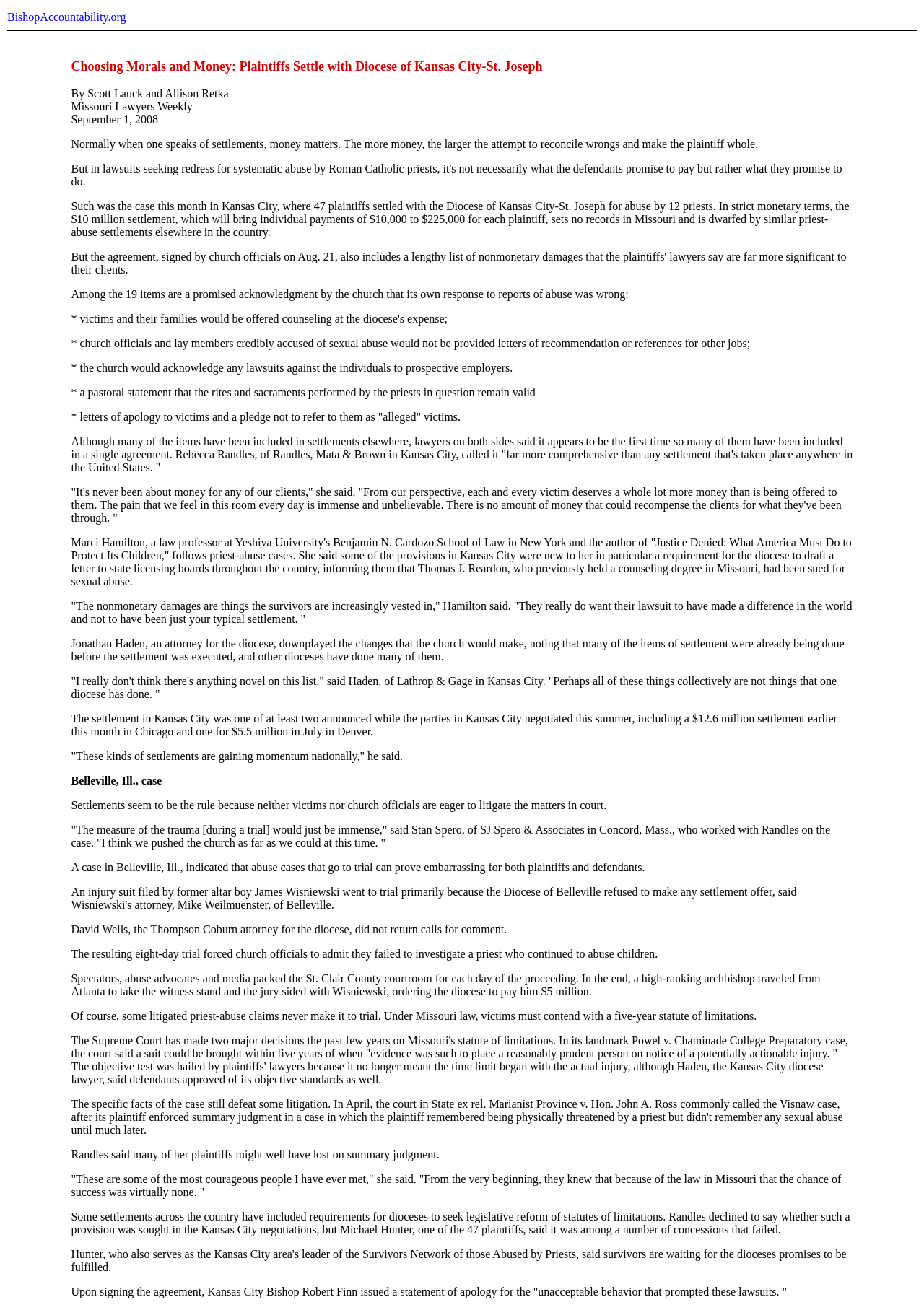How many priests were involved in the abuse?
Using the visual information, answer the question in a single word or phrase.

12